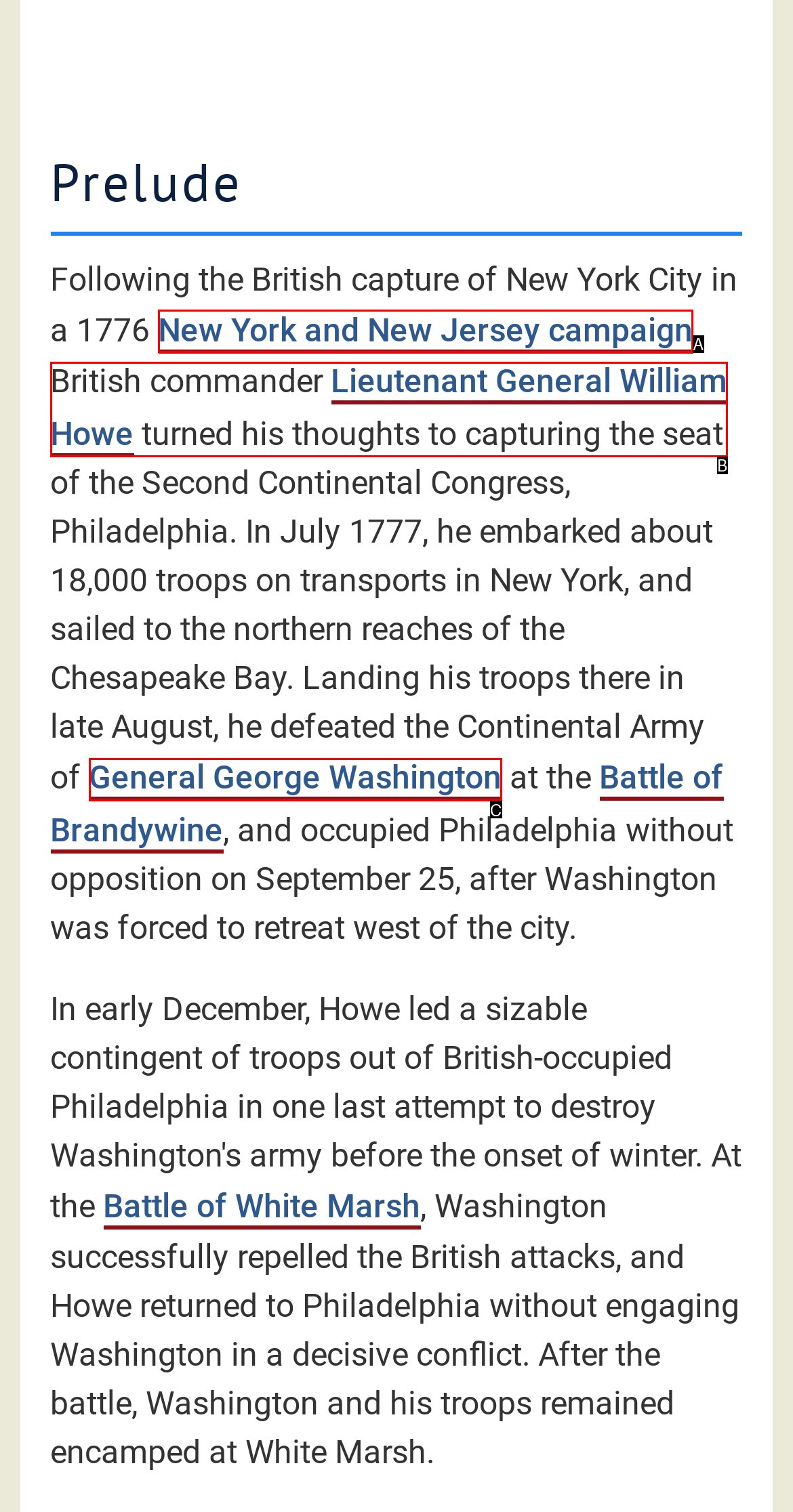Please identify the UI element that matches the description: General George Washington
Respond with the letter of the correct option.

C